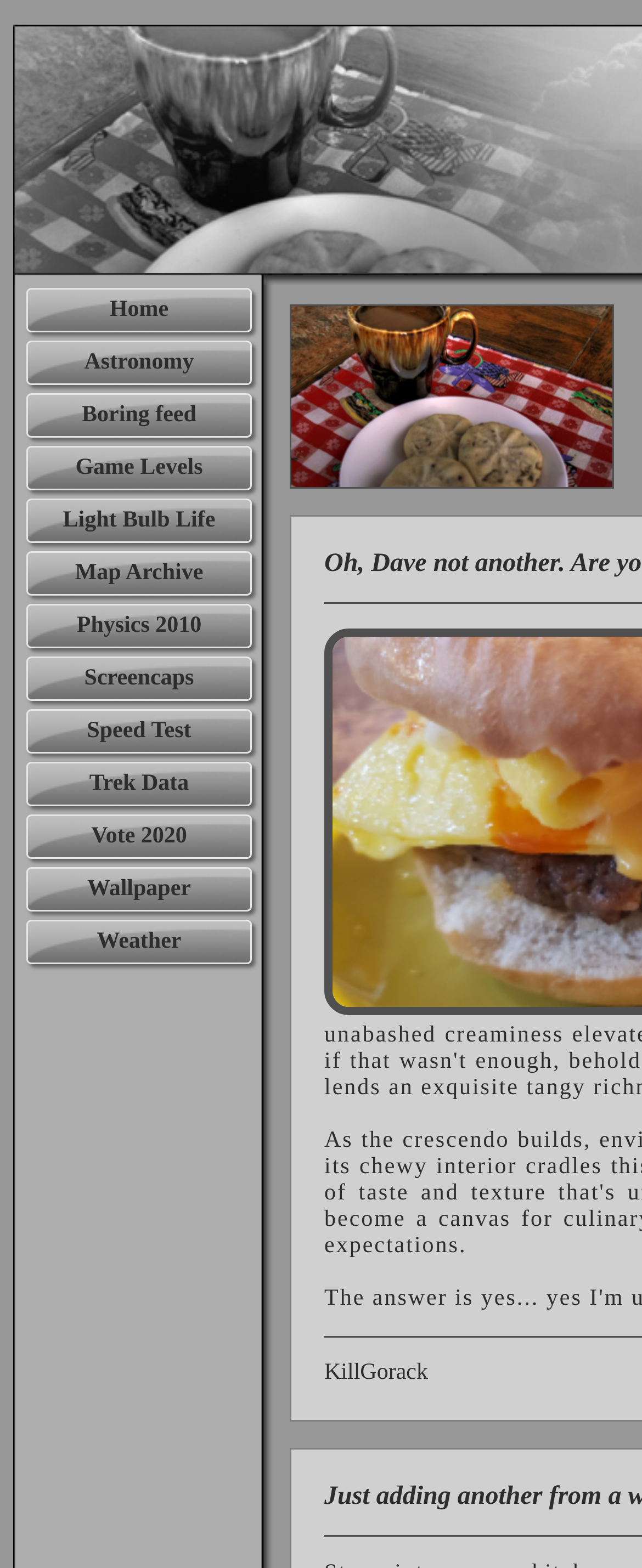Using the element description Astronomy, predict the bounding box coordinates for the UI element. Provide the coordinates in (top-left x, top-left y, bottom-right x, bottom-right y) format with values ranging from 0 to 1.

[0.041, 0.217, 0.392, 0.246]